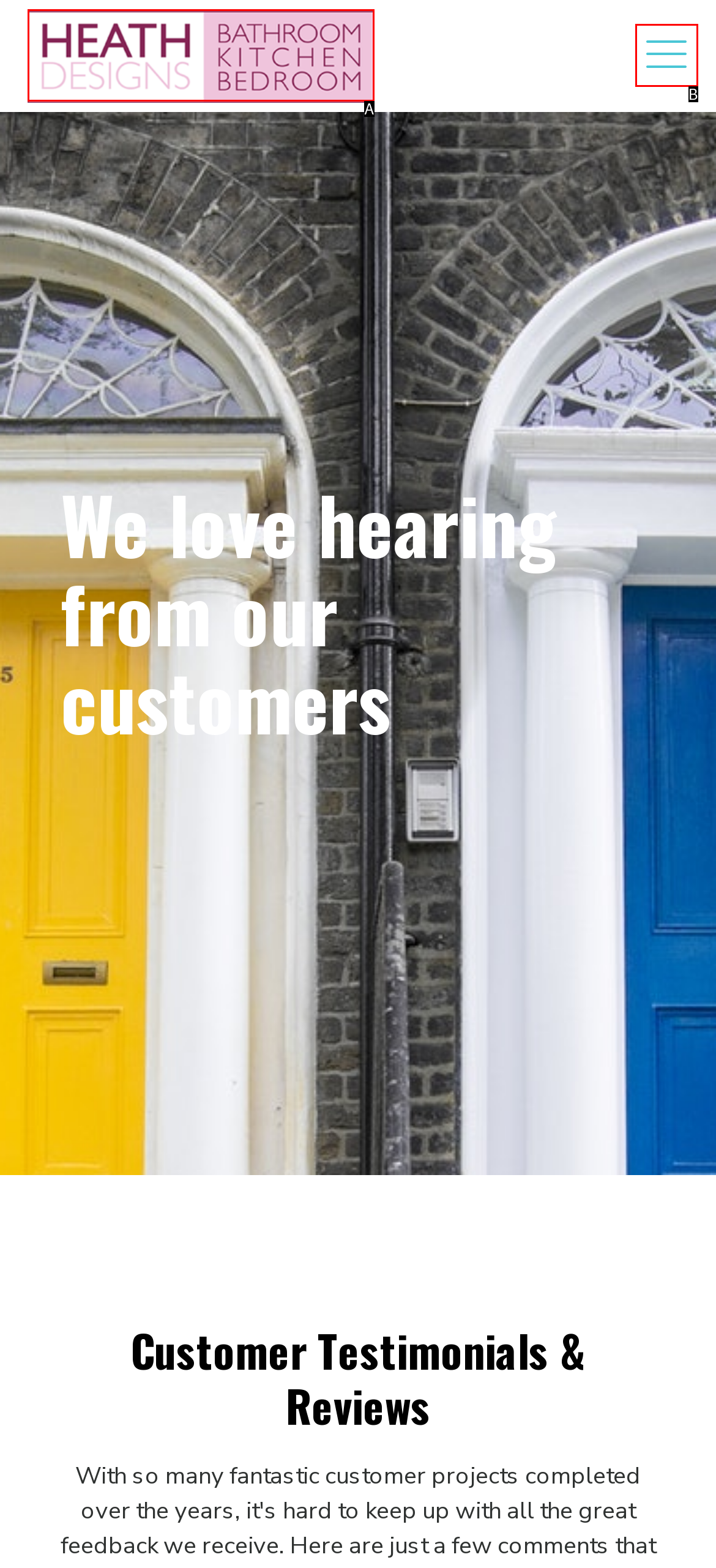Determine which option fits the element description: aria-label="mobile menu"
Answer with the option’s letter directly.

B